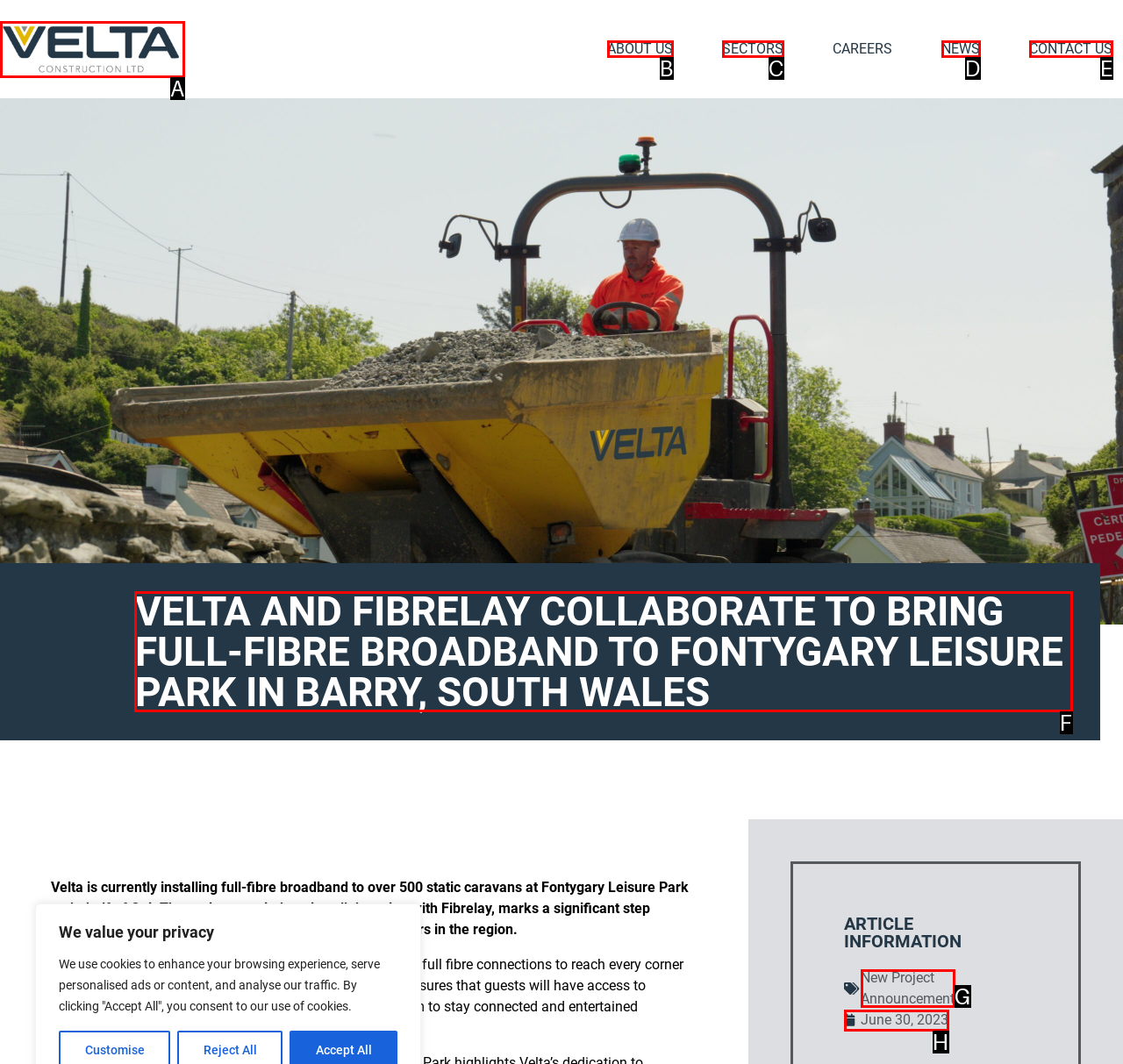Select the appropriate HTML element that needs to be clicked to execute the following task: read about Velta and Fibrelay collaboration. Respond with the letter of the option.

F